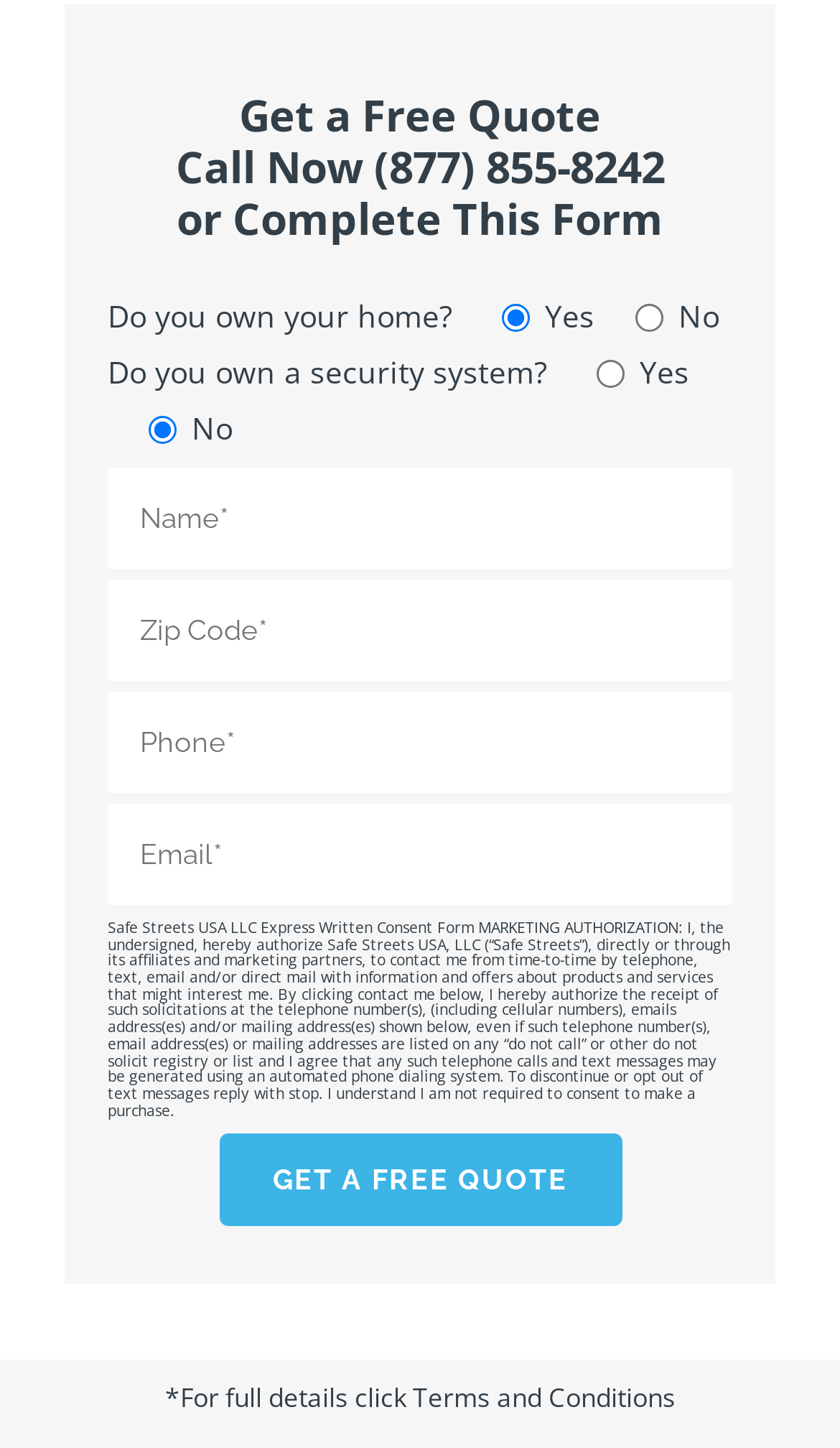Find the bounding box coordinates of the clickable element required to execute the following instruction: "Enter your name in the 'Name*' field". Provide the coordinates as four float numbers between 0 and 1, i.e., [left, top, right, bottom].

[0.128, 0.323, 0.872, 0.393]